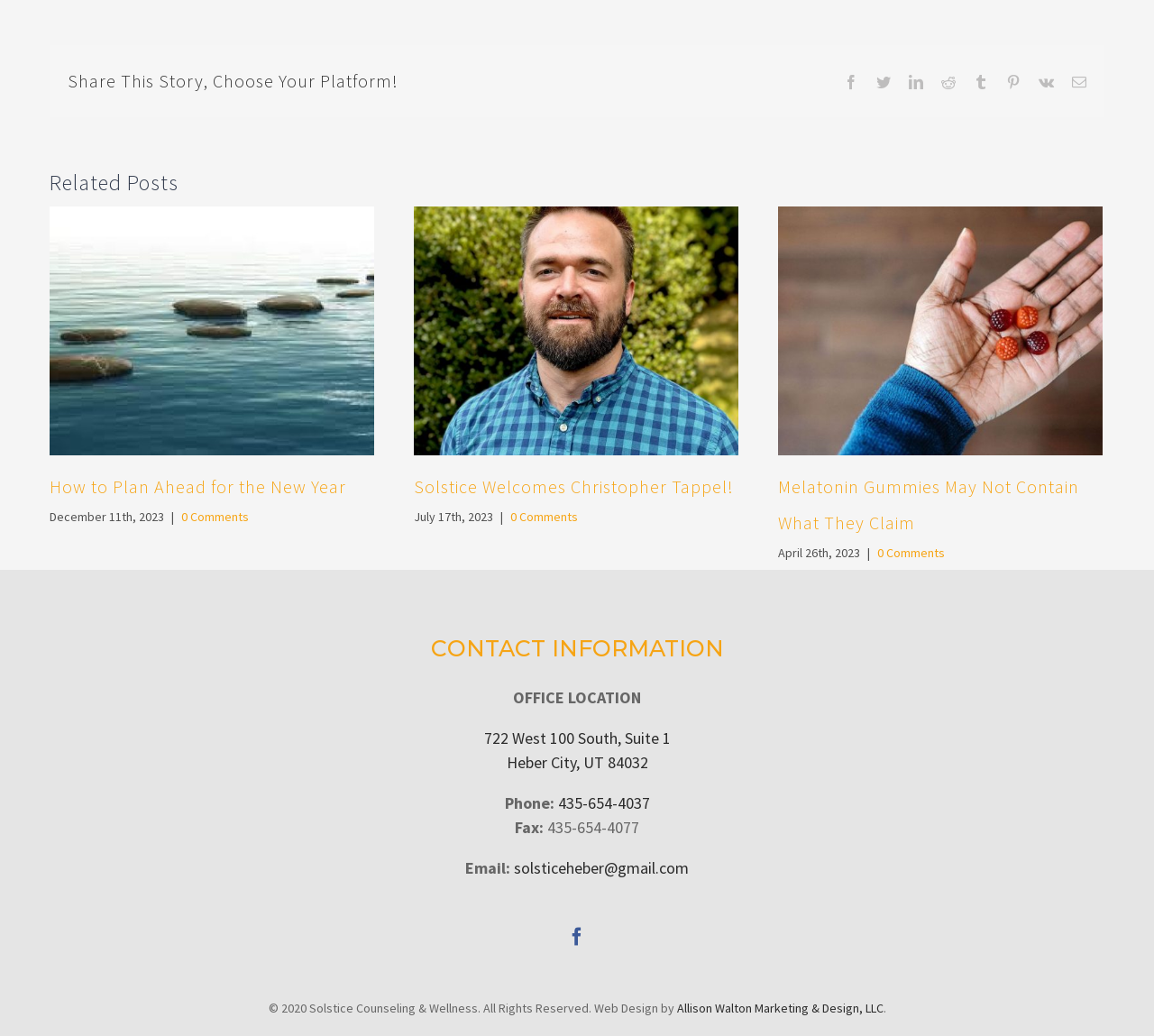Please find the bounding box coordinates for the clickable element needed to perform this instruction: "Get contact information".

[0.044, 0.615, 0.956, 0.637]